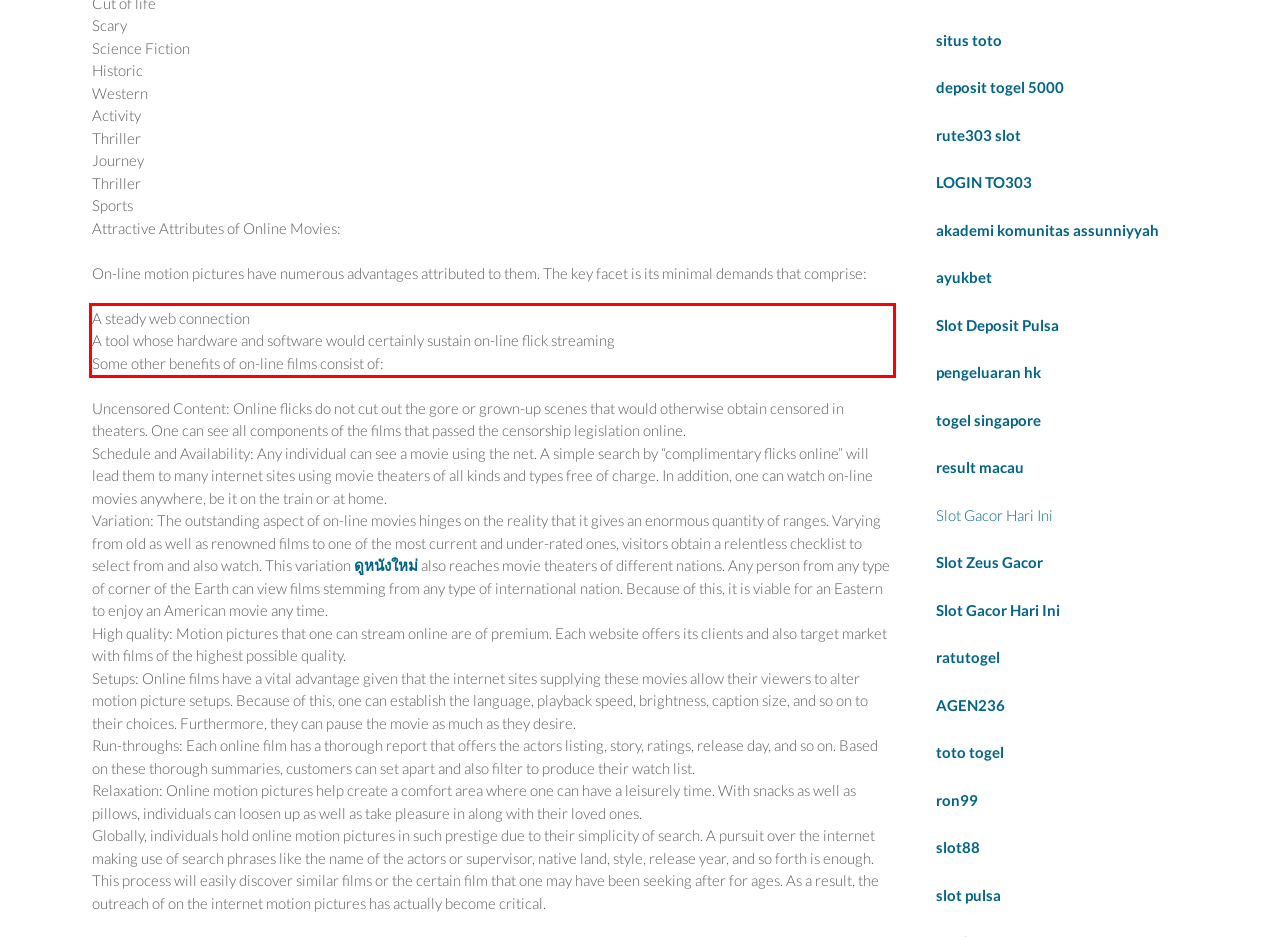Please extract the text content from the UI element enclosed by the red rectangle in the screenshot.

A steady web connection A tool whose hardware and software would certainly sustain on-line flick streaming Some other benefits of on-line films consist of: